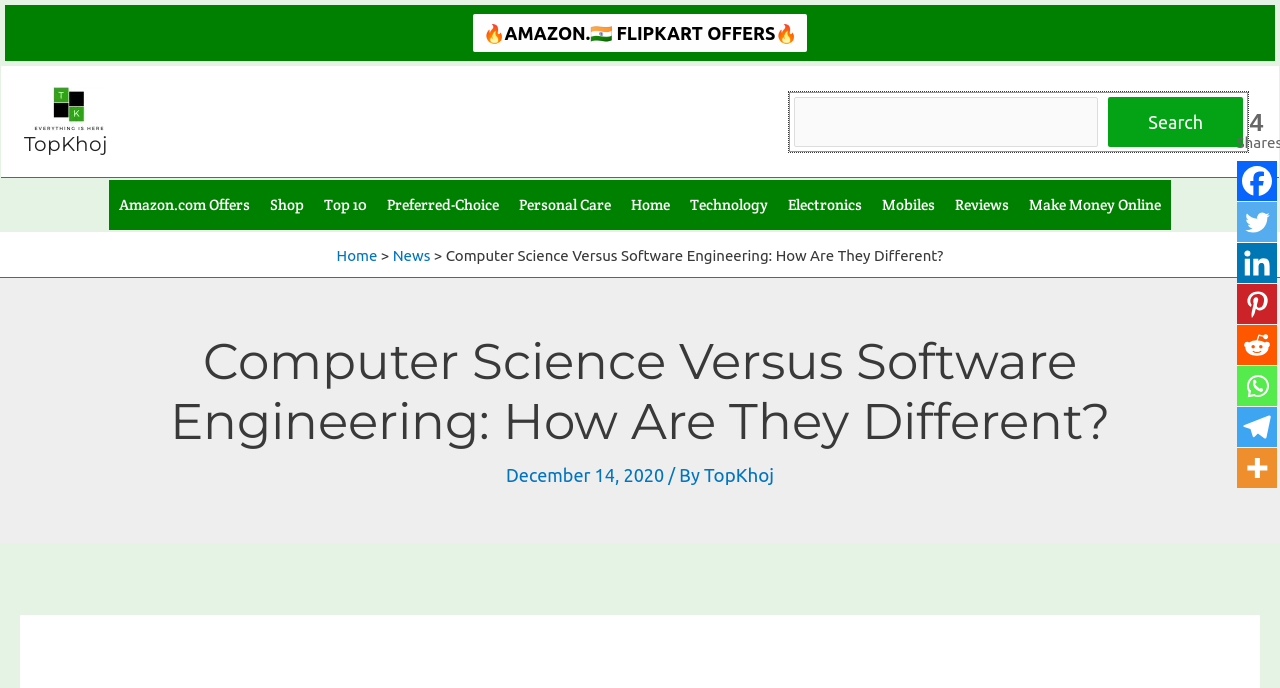Can you locate the main headline on this webpage and provide its text content?

Computer Science Versus Software Engineering: How Are They Different?